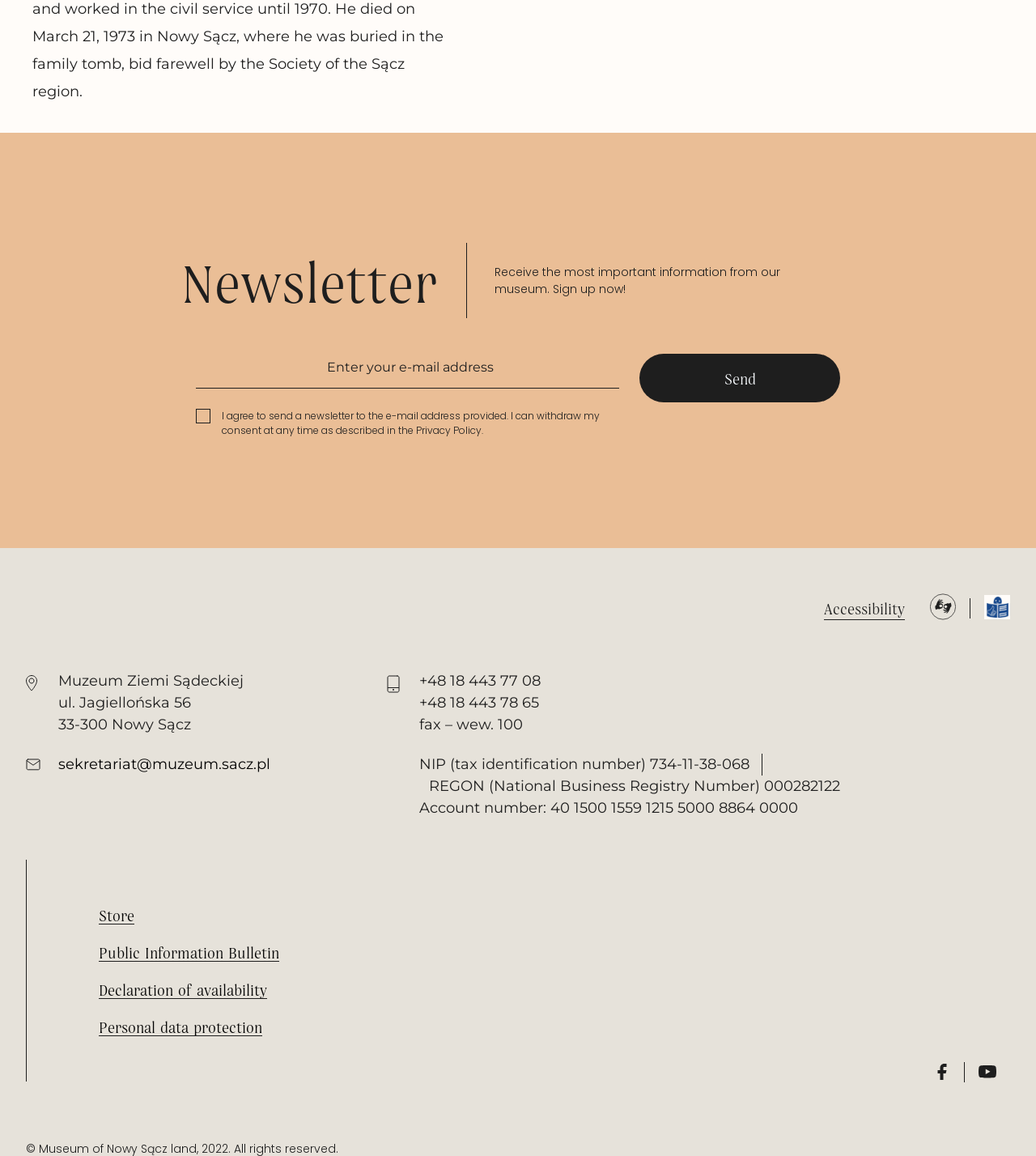Find the bounding box coordinates for the area that must be clicked to perform this action: "Visit the store".

[0.095, 0.783, 0.13, 0.8]